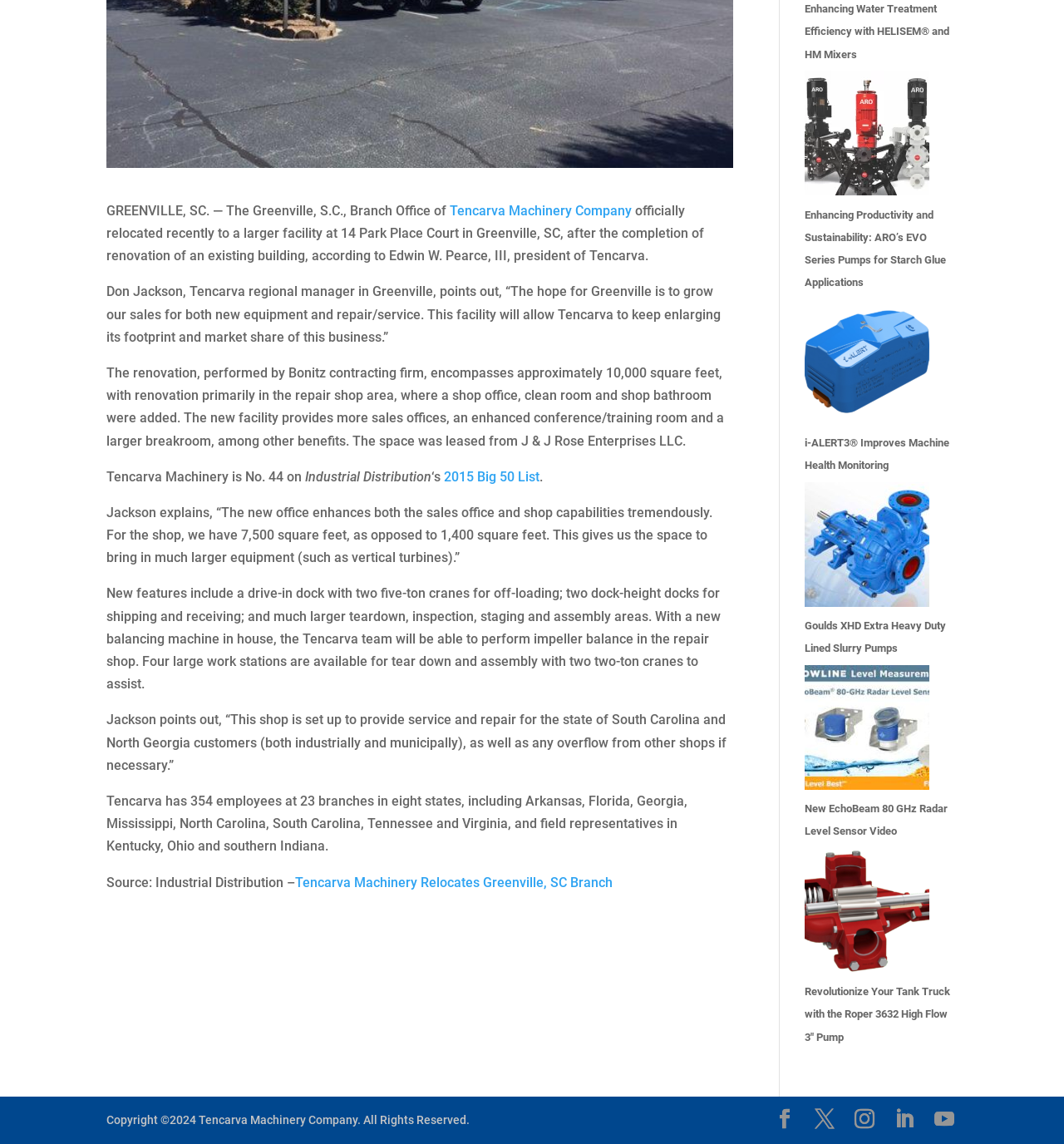Extract the bounding box coordinates for the UI element described as: "2015 Big 50 List".

[0.417, 0.41, 0.507, 0.423]